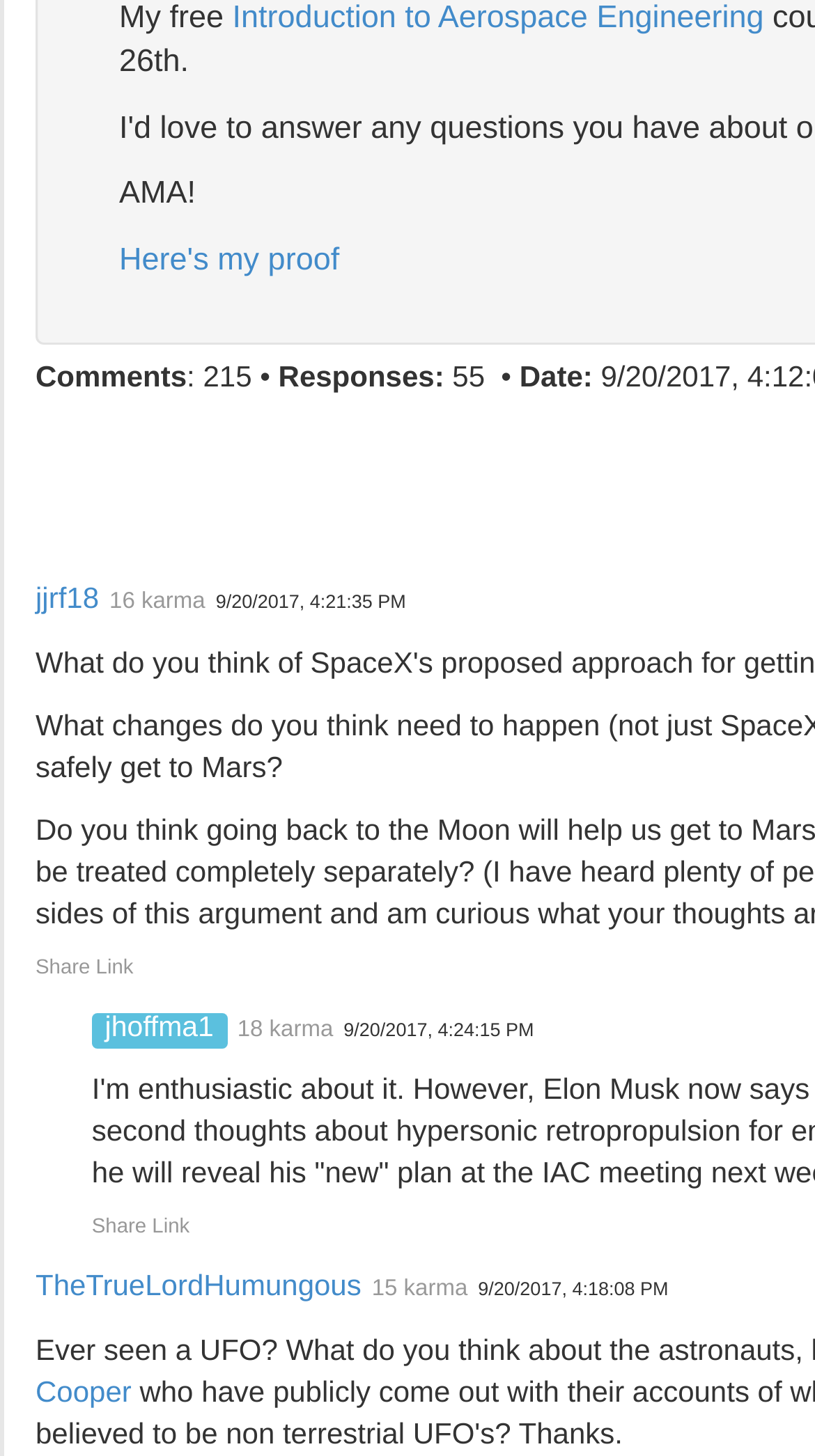Determine the bounding box coordinates for the area that needs to be clicked to fulfill this task: "click on Home & Lifestyle". The coordinates must be given as four float numbers between 0 and 1, i.e., [left, top, right, bottom].

None